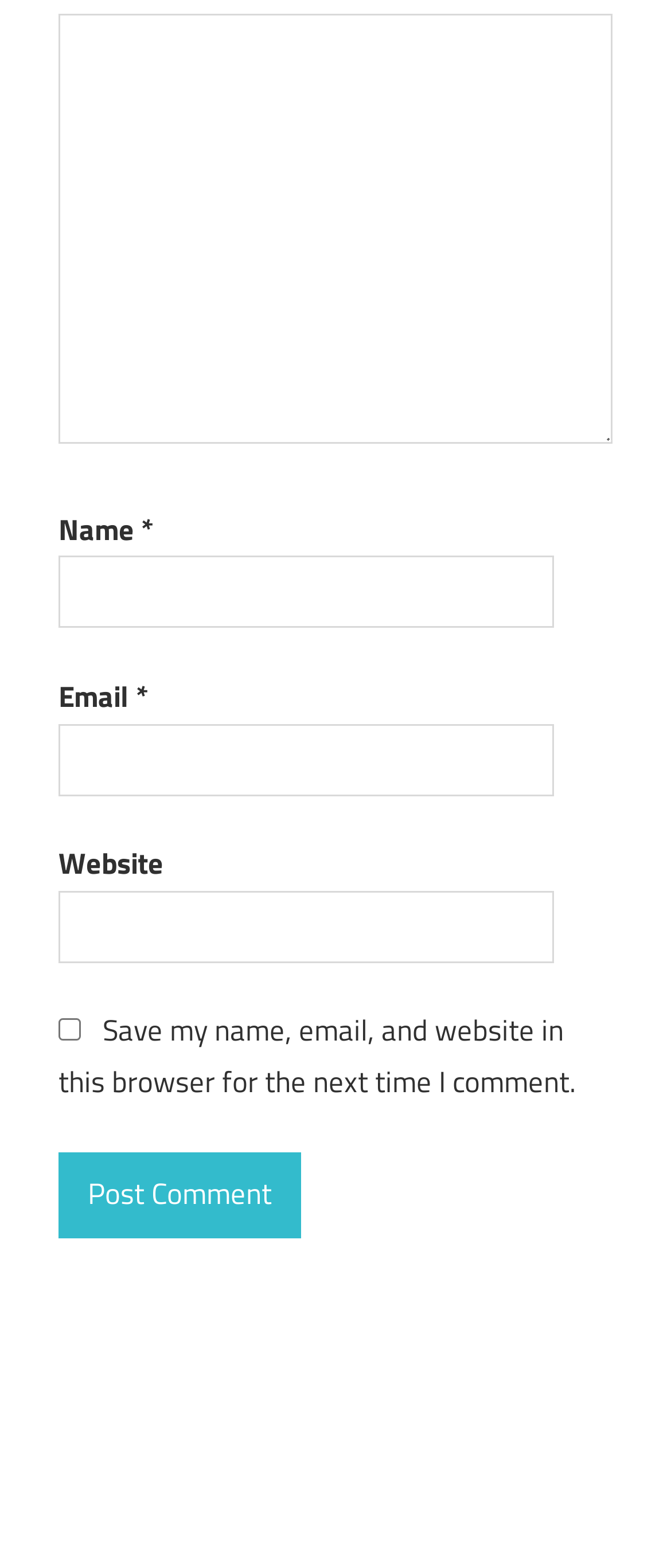Determine the bounding box coordinates for the UI element matching this description: "parent_node: Website name="url"".

[0.087, 0.568, 0.827, 0.614]